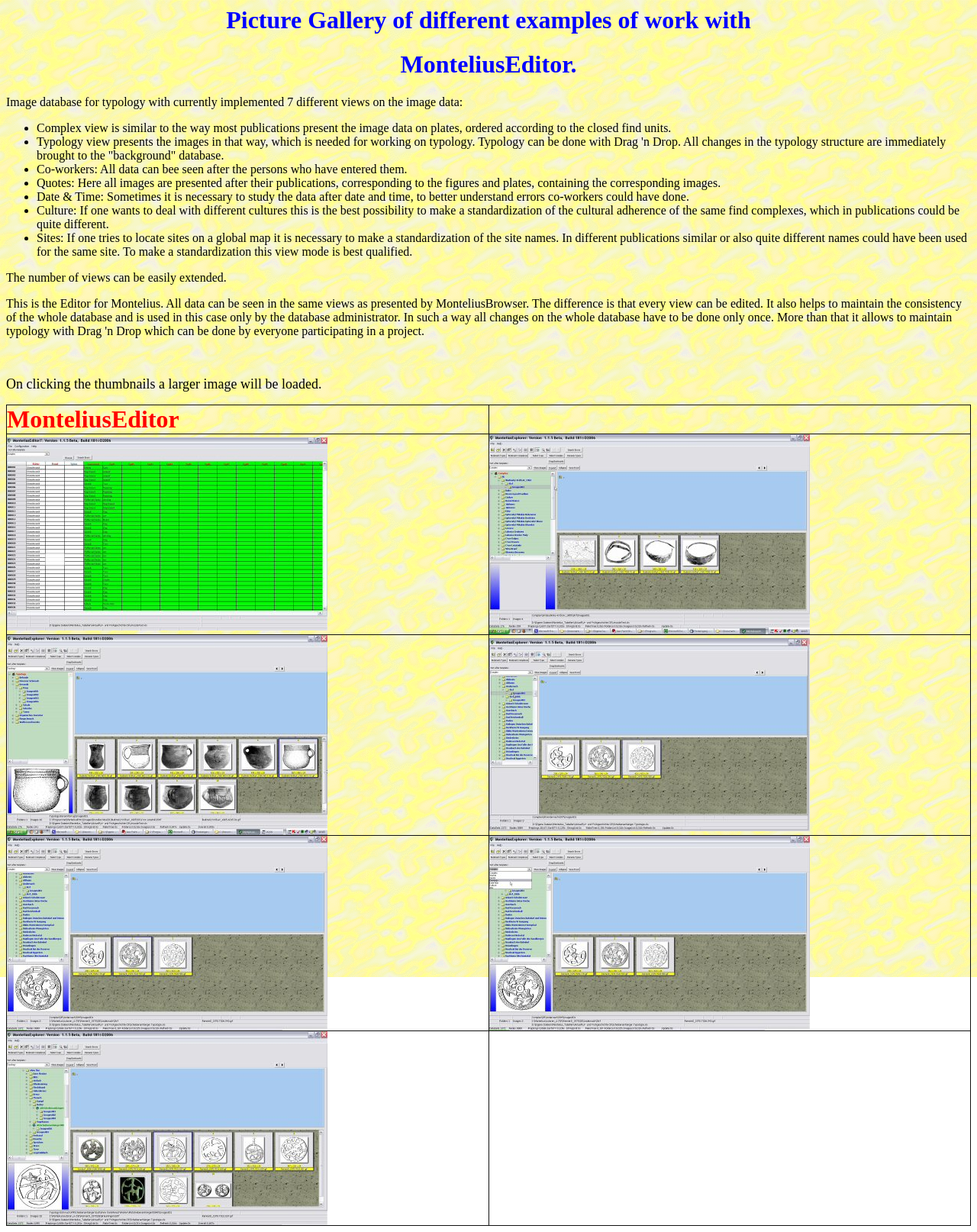What is the 'Culture' view used for?
Based on the image, answer the question in a detailed manner.

The 'Culture' view is used for standardization of the cultural adherence of the same find complexes, which in publications could be quite different, as stated in the description 'Culture: If one wants to deal with different cultures this is the best possibility to make a standardization of the cultural adherence of the same find complexes, which in publications could be quite different.'